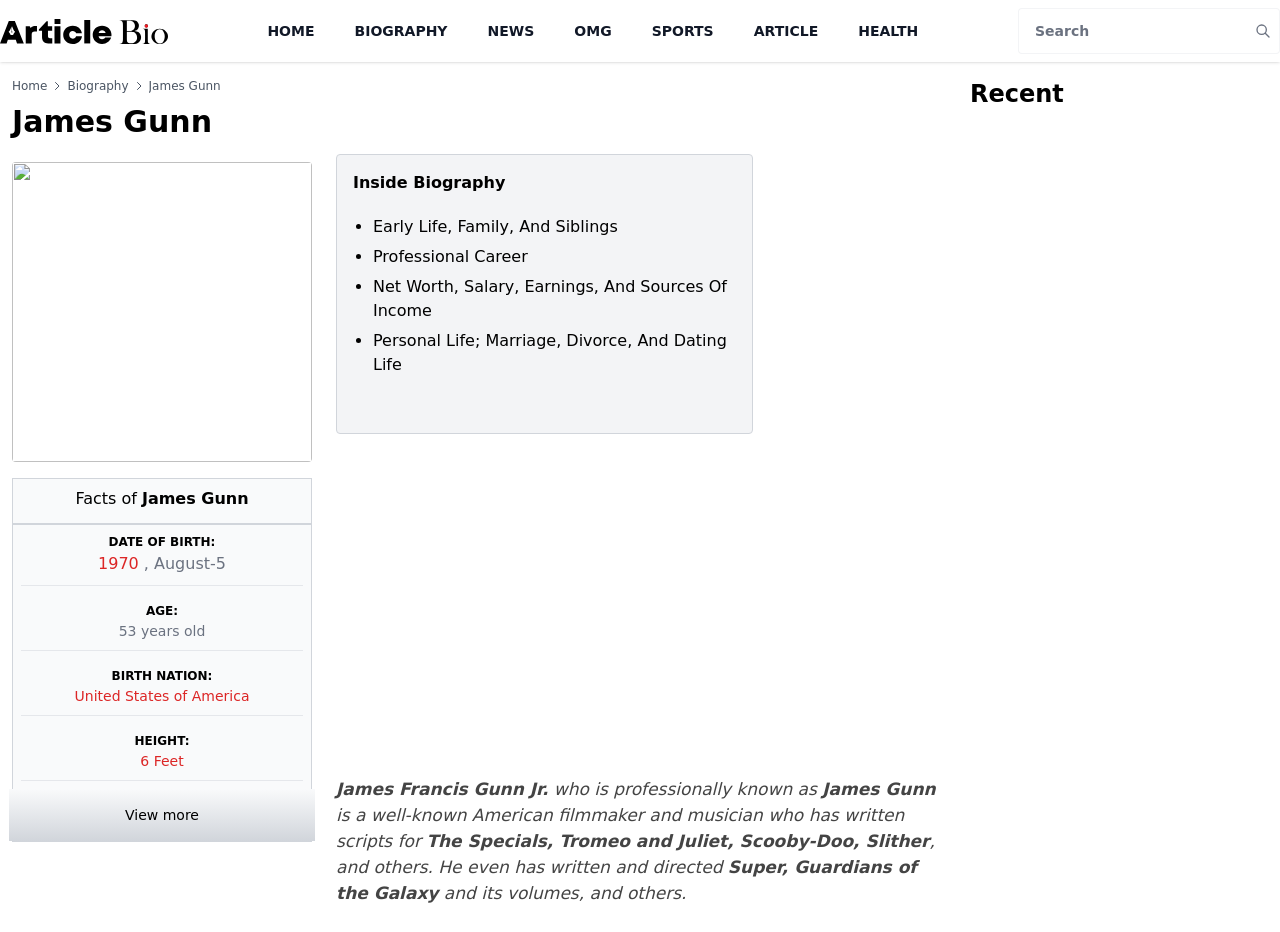What is the height of James Gunn?
Based on the image, give a one-word or short phrase answer.

6 Feet